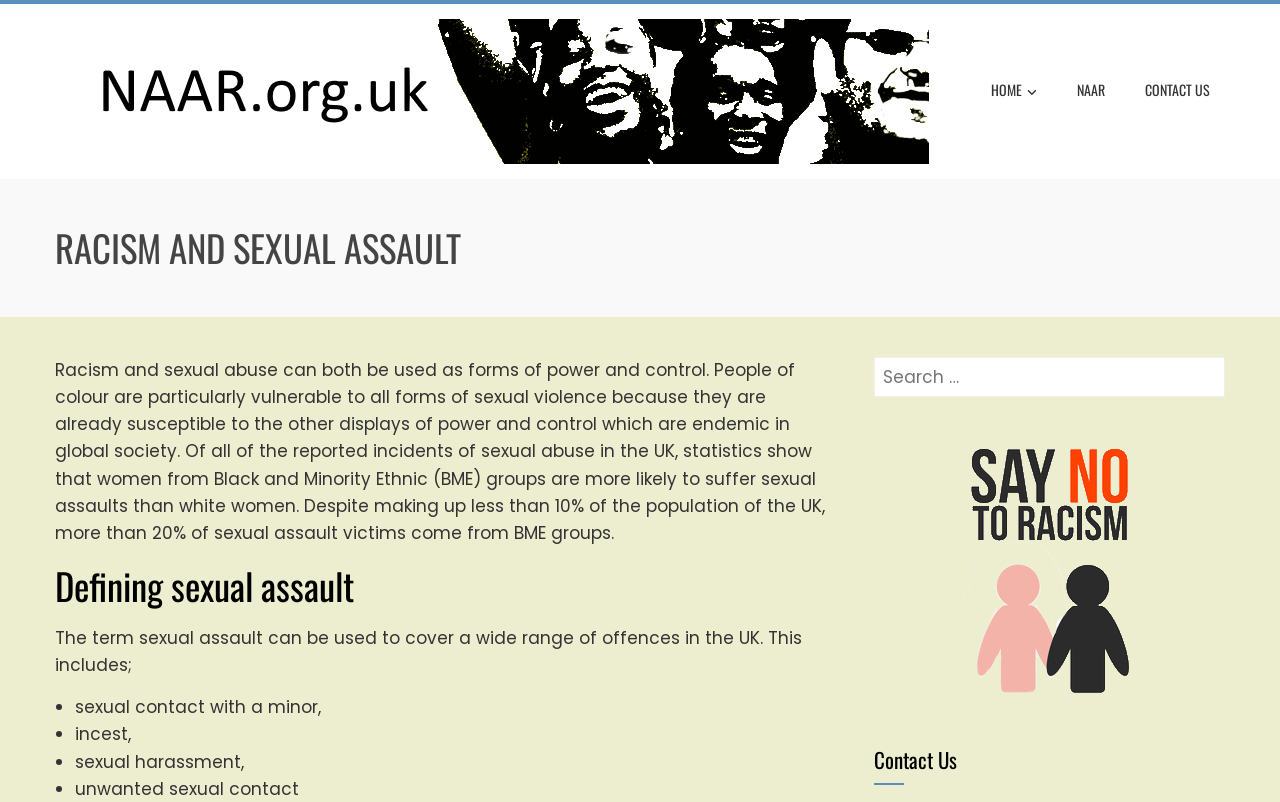What is the contact information for?
We need a detailed and meticulous answer to the question.

The contact information is for NAAR, the National Assembly Against Racism, which is evident from the link 'CONTACT US' and the heading 'Contact Us' in the complementary section of the webpage.